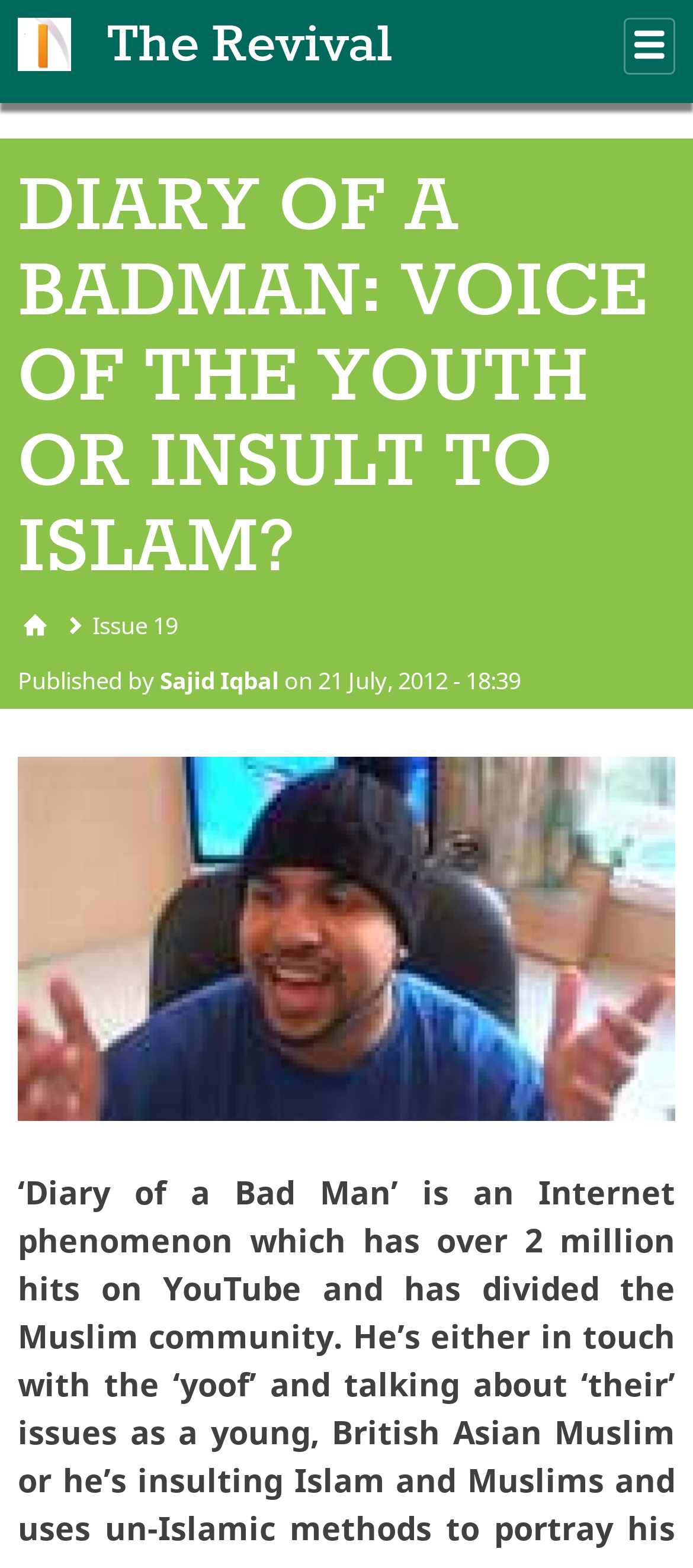When was the article published?
Give a one-word or short-phrase answer derived from the screenshot.

21 July, 2012